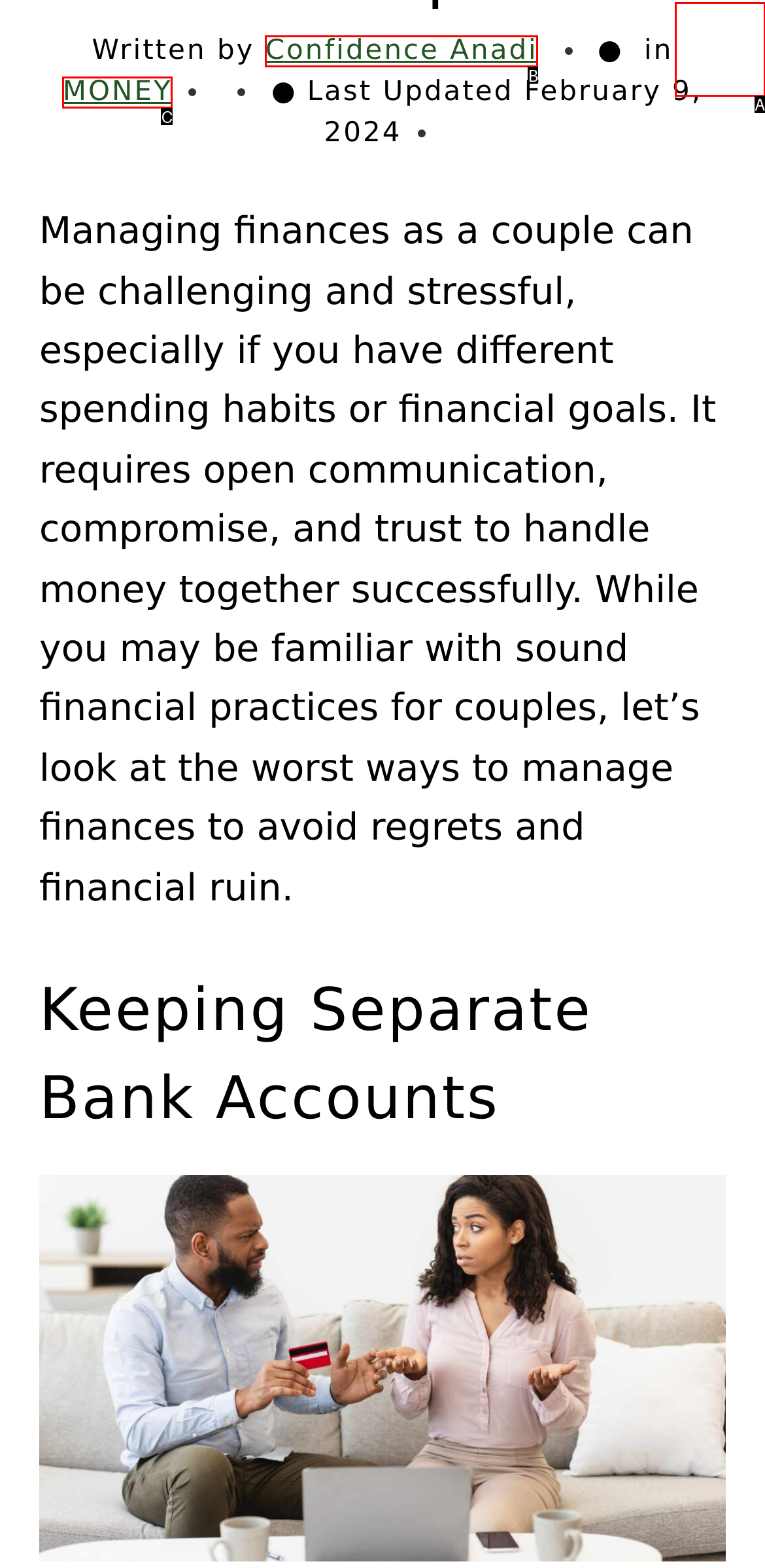Examine the description: Submenu Toggle and indicate the best matching option by providing its letter directly from the choices.

A